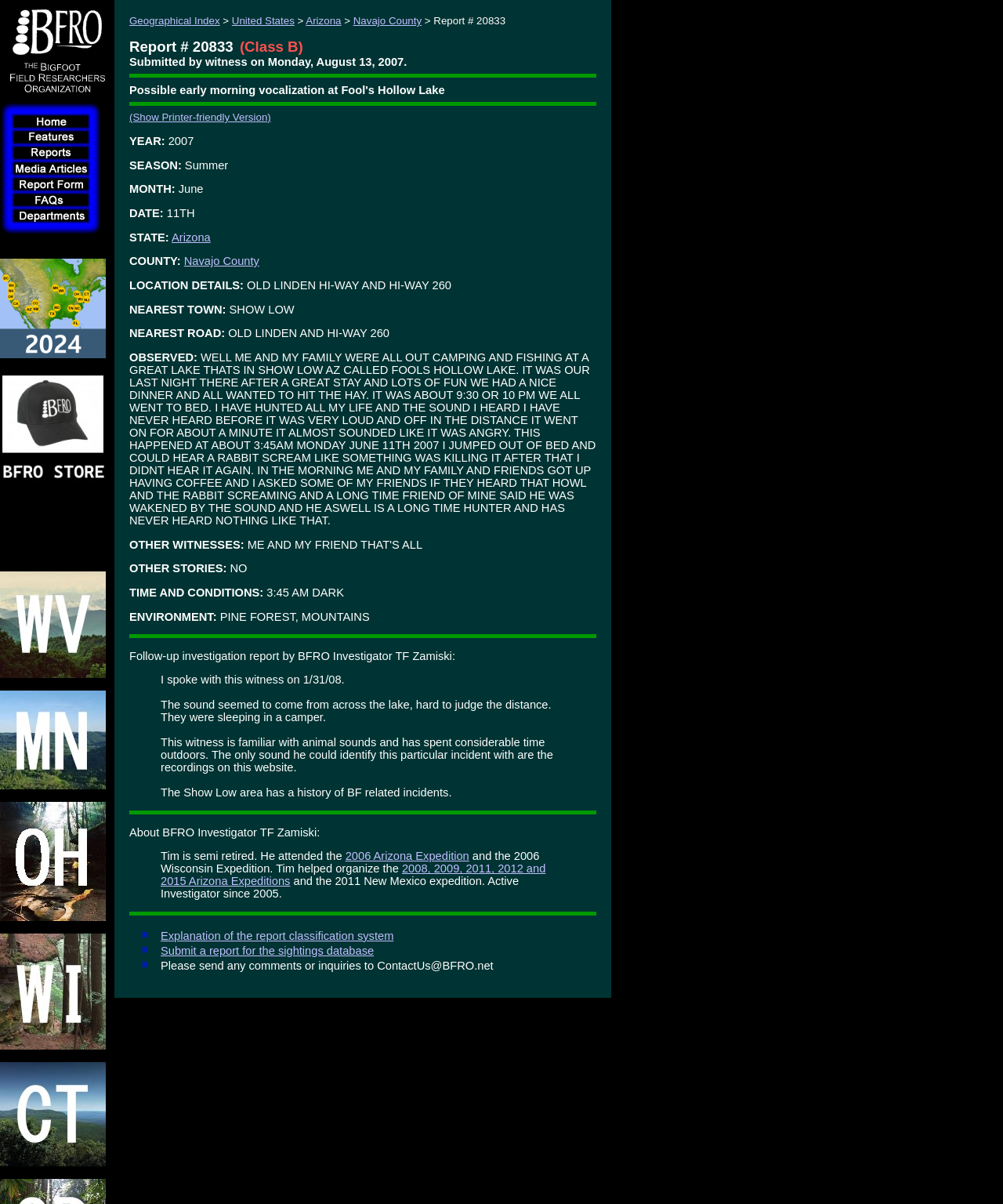What time did the witness hear the loud vocalization?
From the details in the image, answer the question comprehensively.

The time of the loud vocalization can be found in the text of the report, which states 'IT WAS ABOUT 3:45AM MONDAY JUNE 11TH 2007 I JUMPED OUT OF BED AND COULD HEAR A RABBIT SCREAM LIKE SOMETHING WAS KILLING IT'.